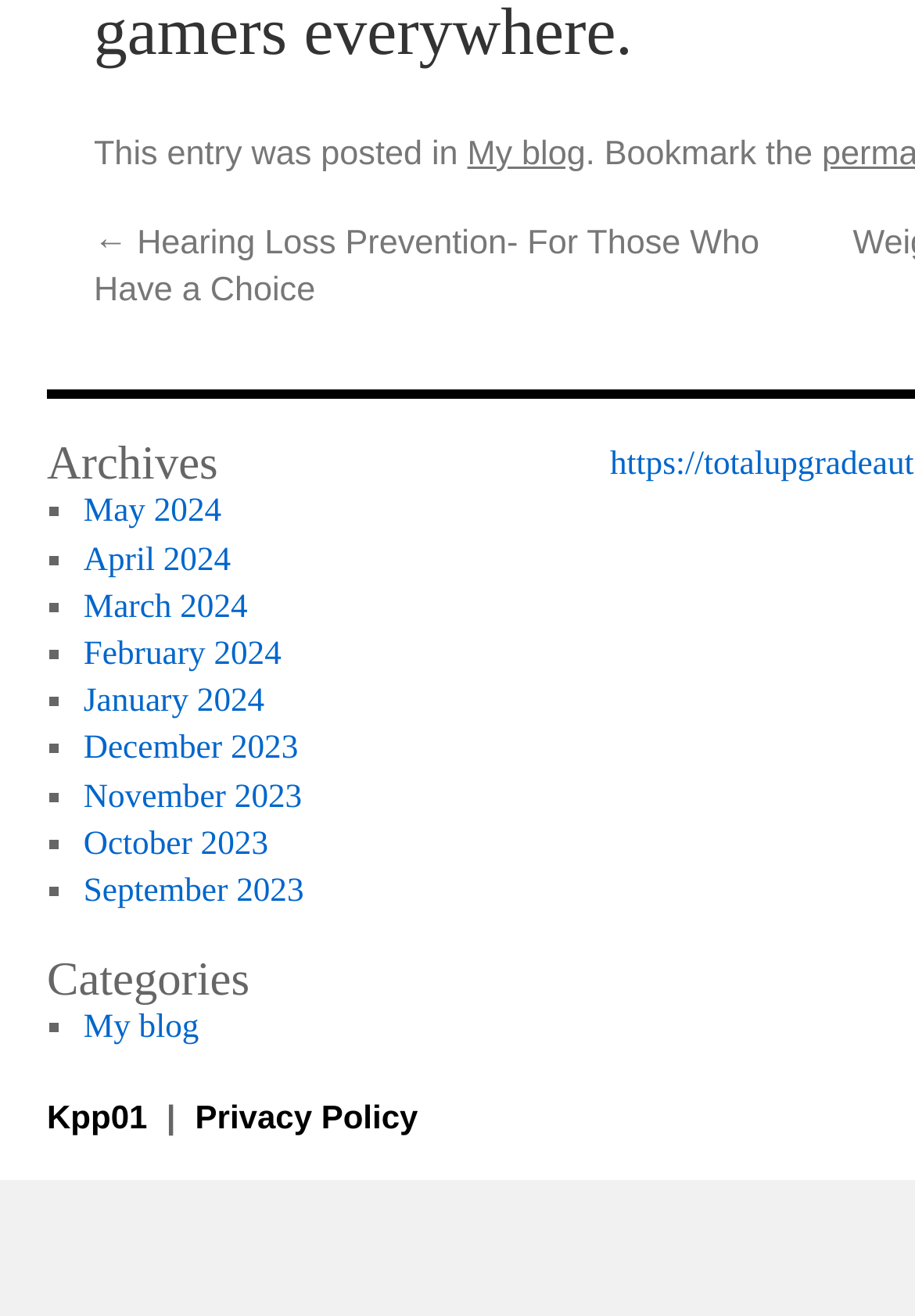Identify the bounding box coordinates for the element you need to click to achieve the following task: "go to Kpp01". The coordinates must be four float values ranging from 0 to 1, formatted as [left, top, right, bottom].

[0.051, 0.833, 0.171, 0.862]